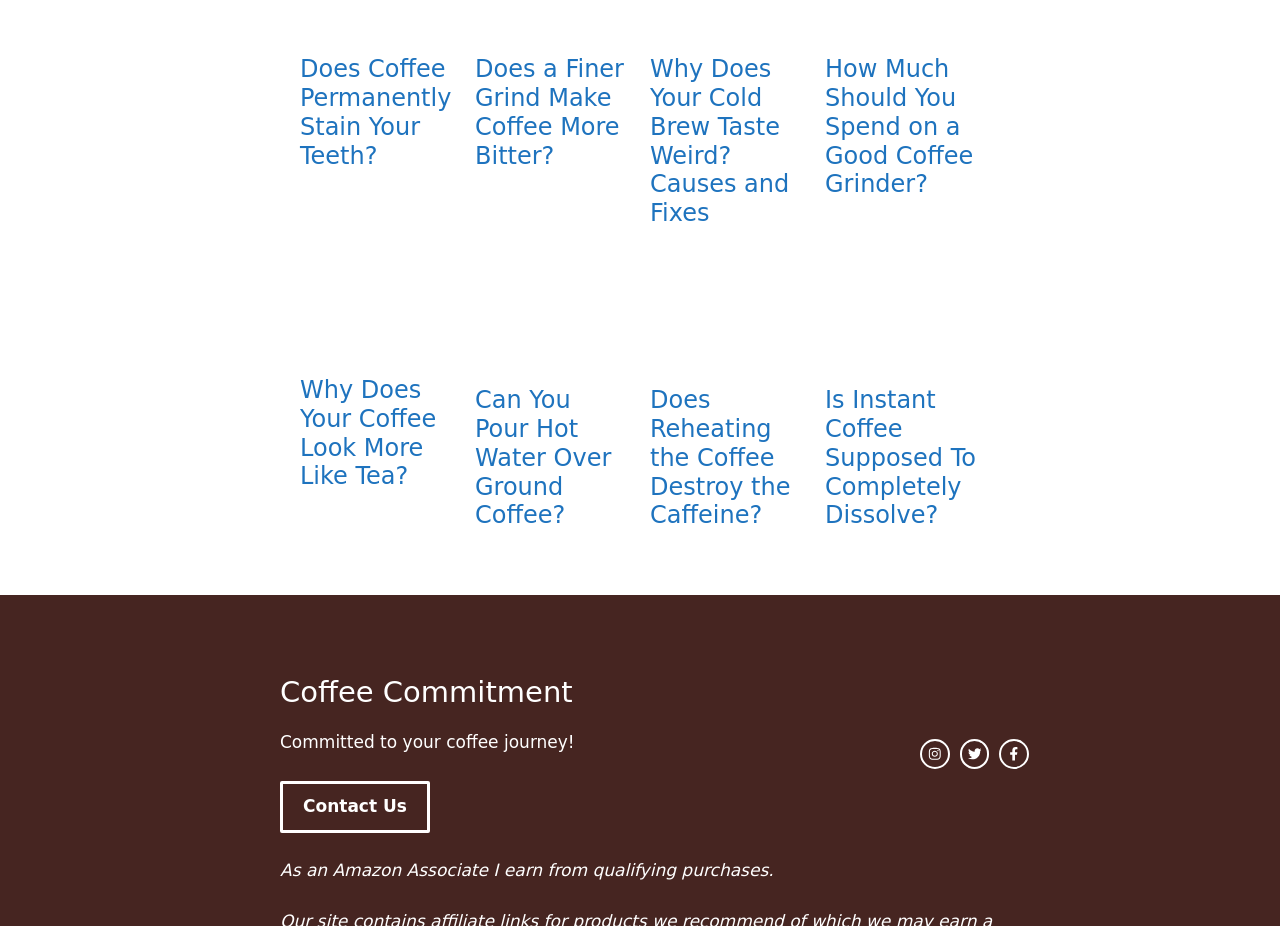Determine the bounding box coordinates of the UI element described below. Use the format (top-left x, top-left y, bottom-right x, bottom-right y) with floating point numbers between 0 and 1: aria-label="instagram link"

[0.719, 0.798, 0.742, 0.83]